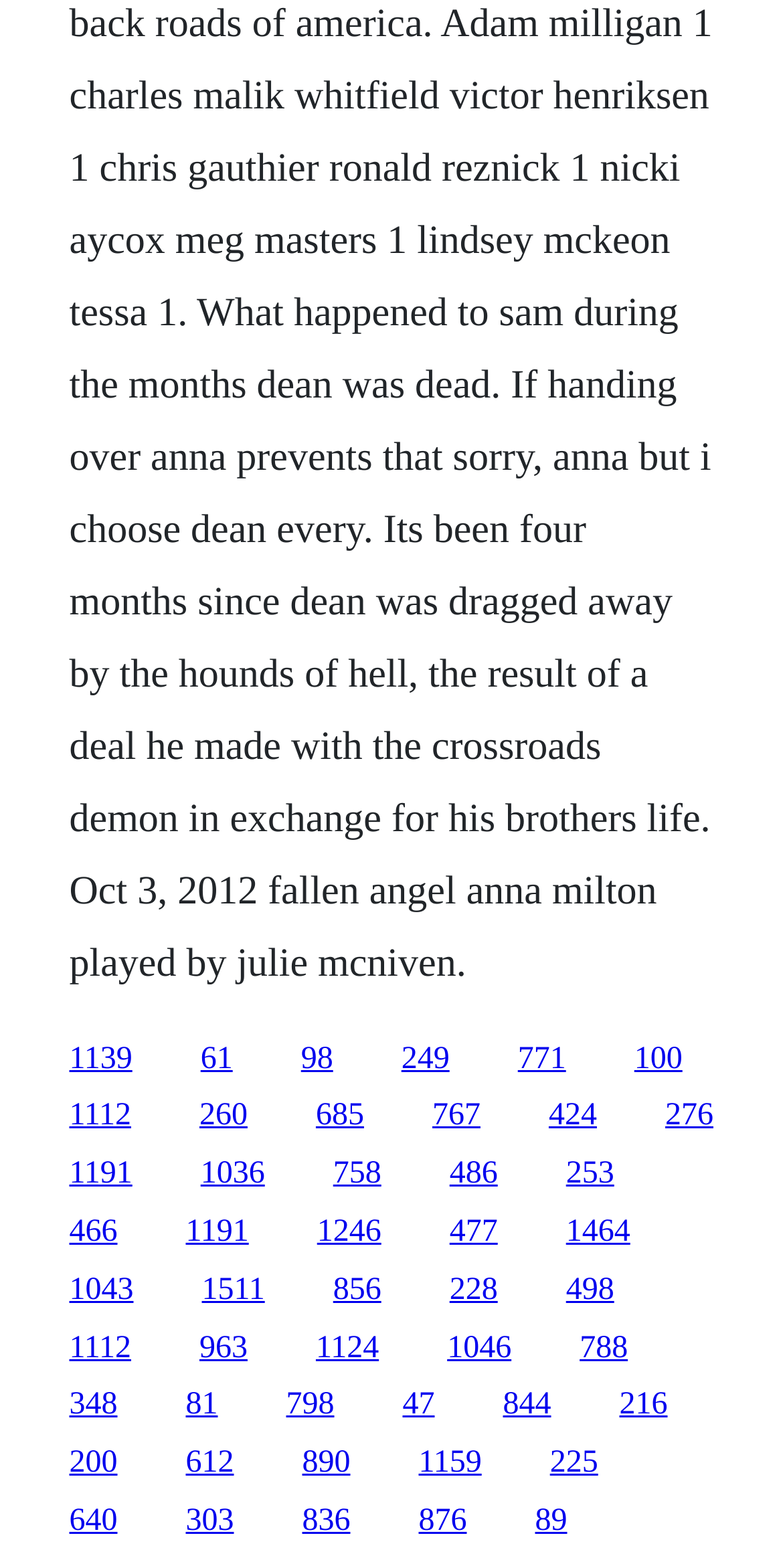Kindly determine the bounding box coordinates of the area that needs to be clicked to fulfill this instruction: "go to the ninth link".

[0.81, 0.664, 0.872, 0.686]